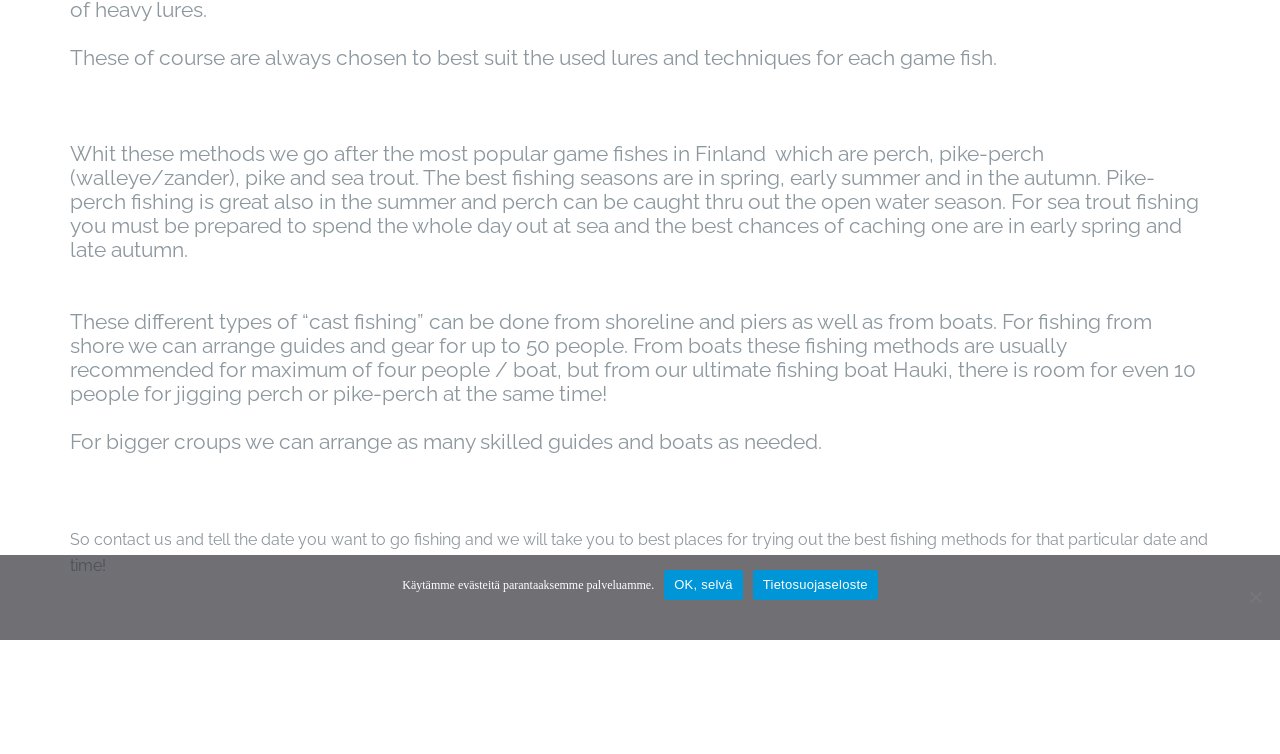Provide the bounding box coordinates of the HTML element described by the text: "Tietosuojaseloste".

[0.588, 0.755, 0.686, 0.795]